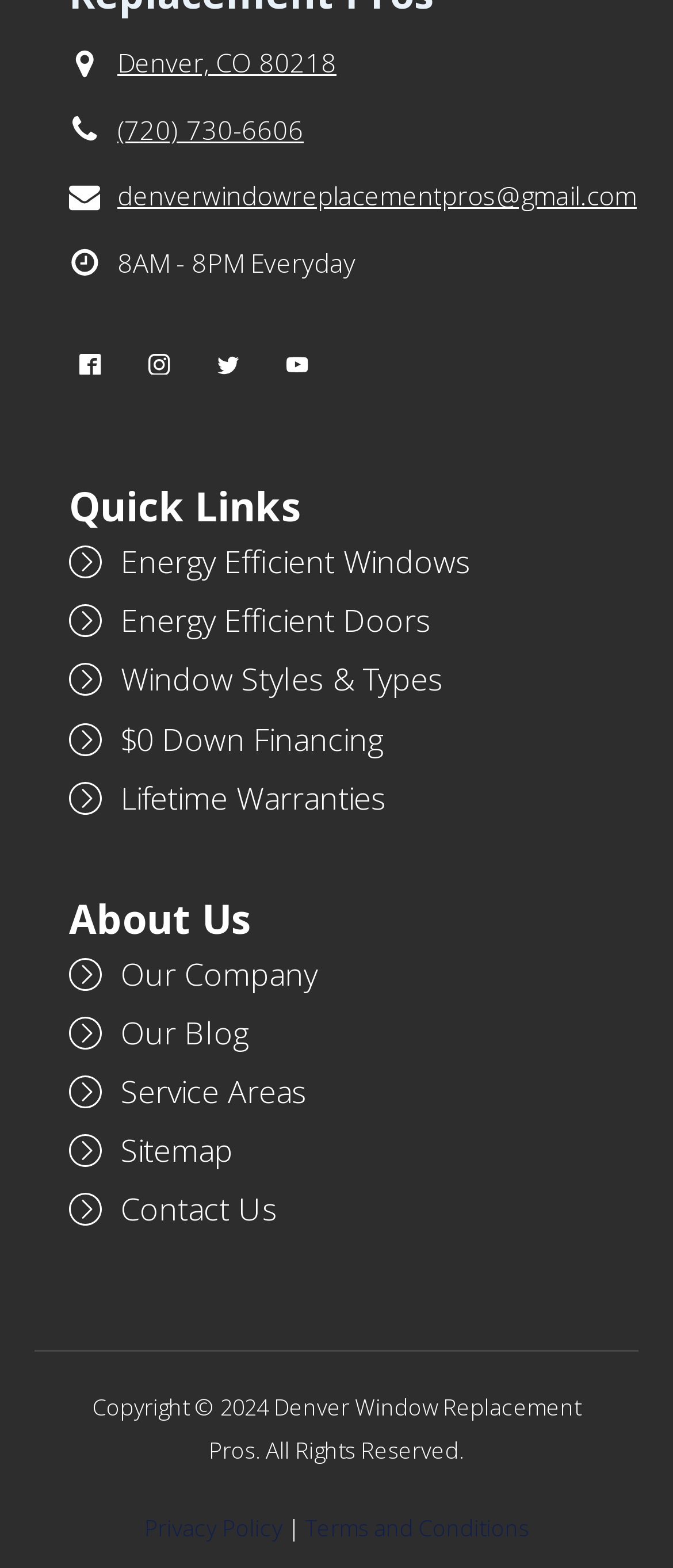Find the bounding box coordinates for the area that must be clicked to perform this action: "Get phone number".

[0.174, 0.067, 0.451, 0.098]